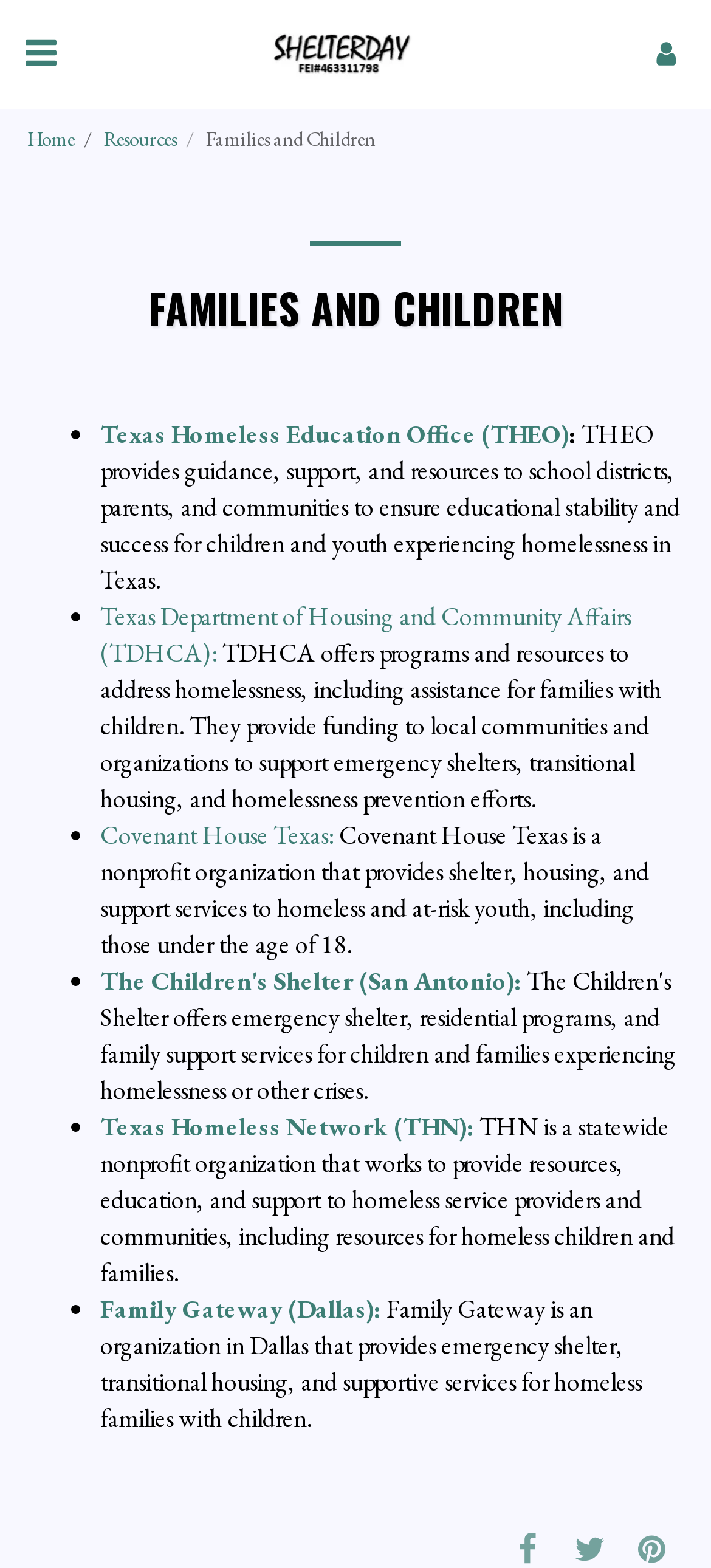What type of services does Covenant House Texas provide?
Could you answer the question in a detailed manner, providing as much information as possible?

This answer can be obtained by looking at the description of Covenant House Texas, which states that it provides shelter, housing, and support services to homeless and at-risk youth, including those under the age of 18.